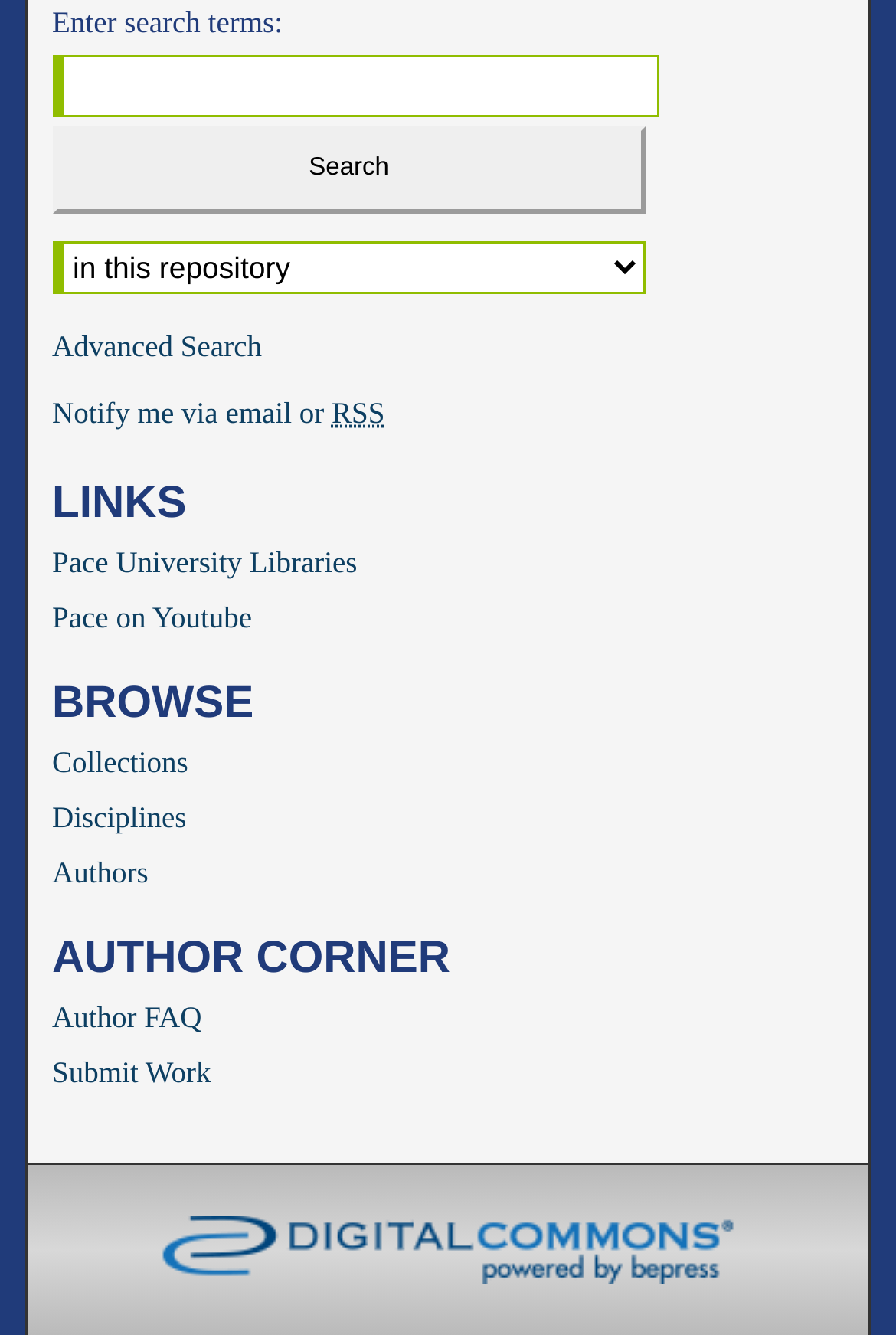Specify the bounding box coordinates for the region that must be clicked to perform the given instruction: "Subscribe to RSS feed".

[0.058, 0.242, 0.942, 0.278]